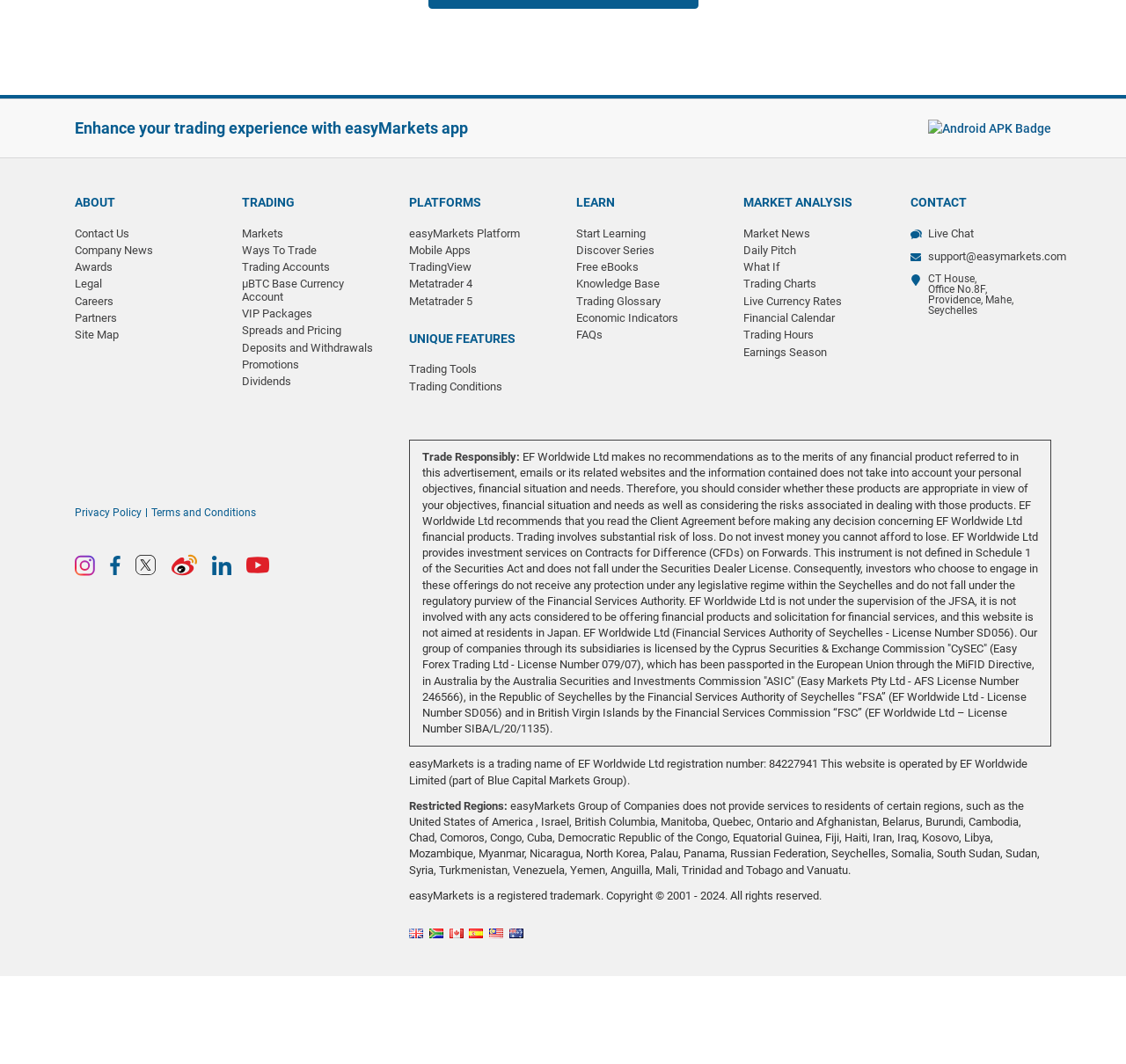Please answer the following query using a single word or phrase: 
What is the name of the trading platform?

easyMarkets